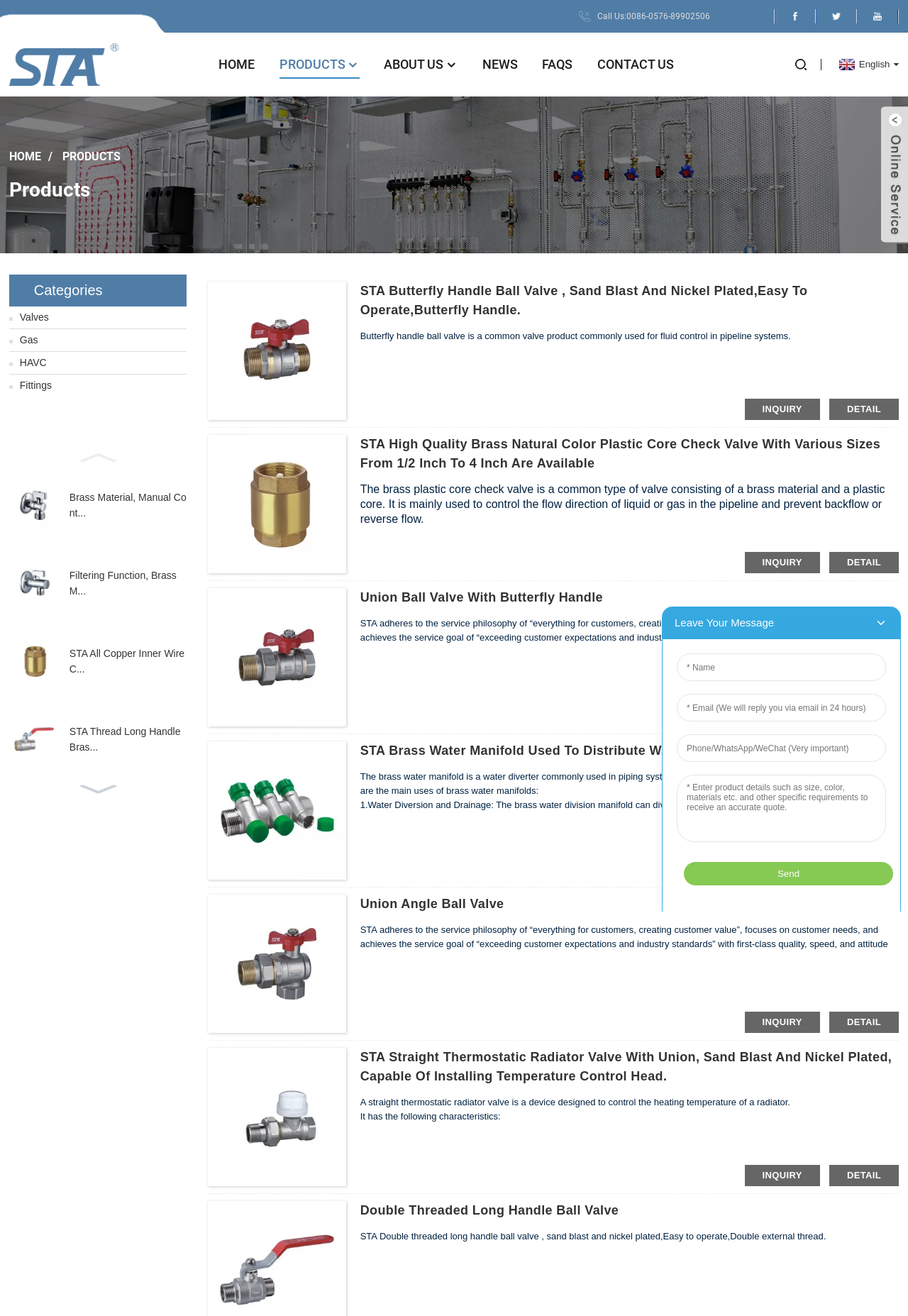From the given element description: "HOME", find the bounding box for the UI element. Provide the coordinates as four float numbers between 0 and 1, in the order [left, top, right, bottom].

None